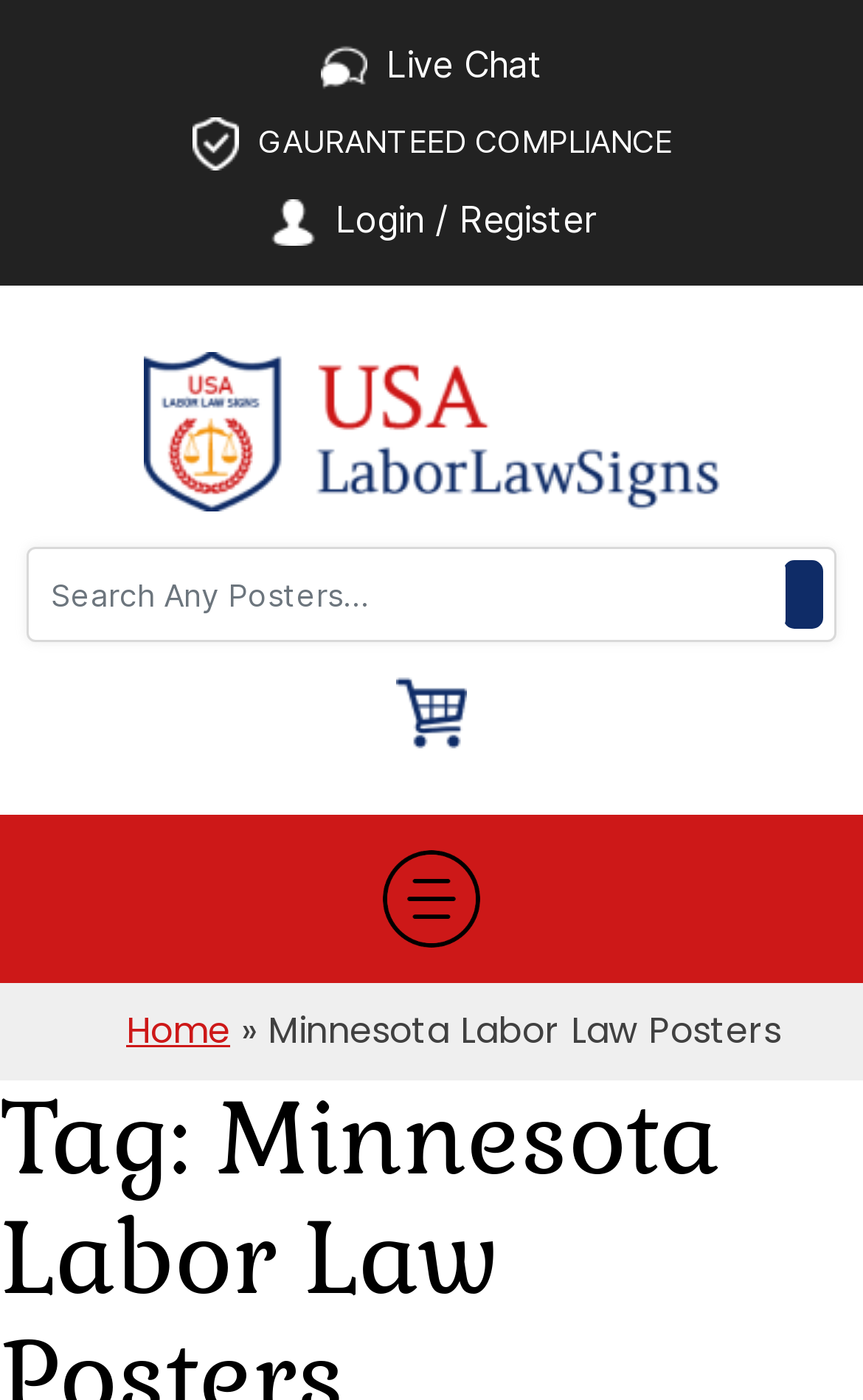What is the logo of the website?
Based on the content of the image, thoroughly explain and answer the question.

I found the logo by looking at the top-left corner of the webpage, where I saw a link with the text 'USALaborLawSigns' and an image with the same name, which is likely the logo of the website.